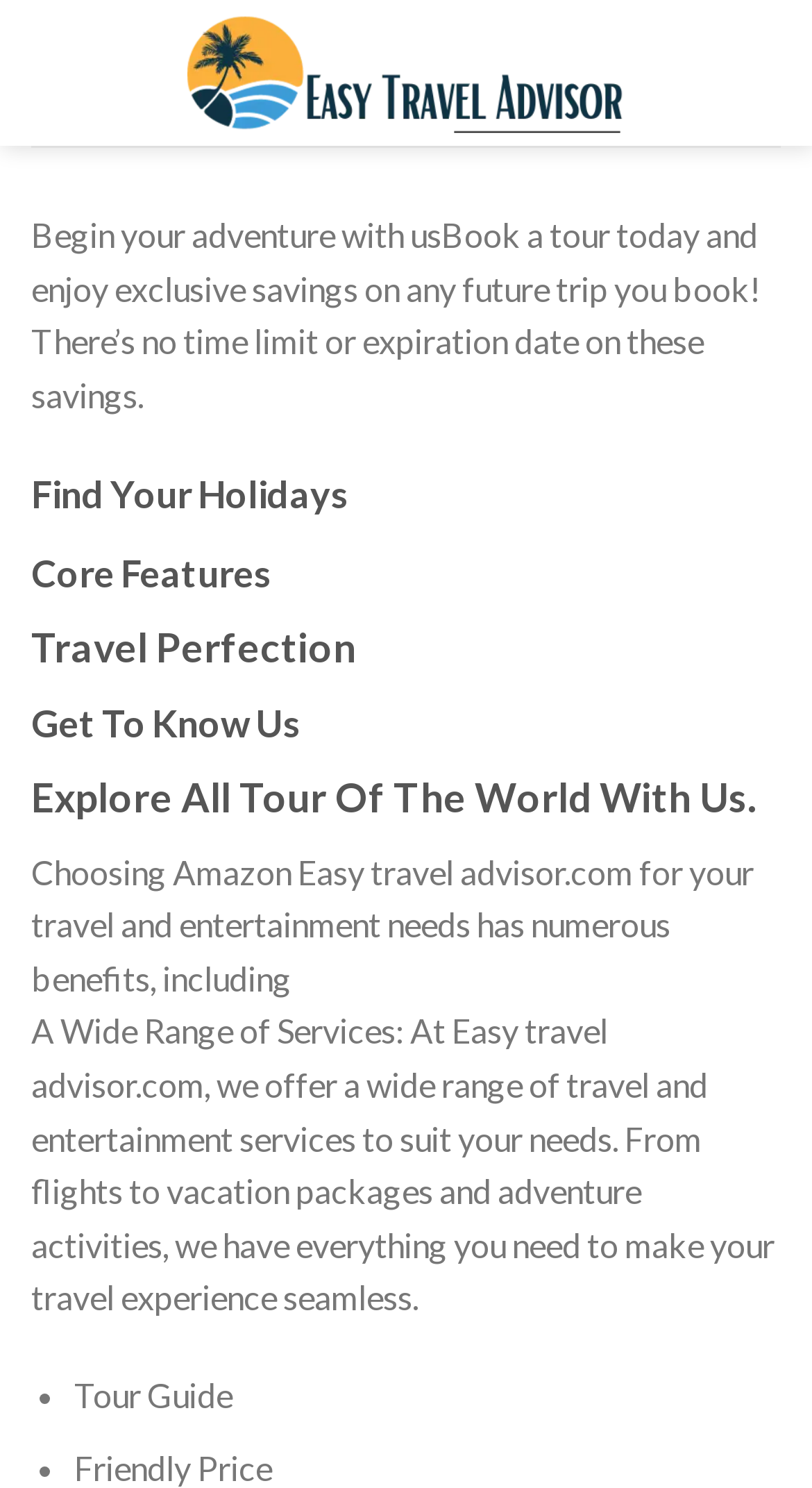Construct a comprehensive caption that outlines the webpage's structure and content.

The webpage is about Easy Travel Advisor, a platform that compares cheap flights, hotels, car rentals, and more. At the top, there is a logo and a link with the same text as the meta description, "Easy Travel Advisor – Compare Cheap Flights, Hotels, Car rentals, and more." 

On the top left, there is a menu link labeled "Menu" which, when expanded, reveals a list of options. Below the menu, there is a promotional text that encourages users to book a tour and enjoy exclusive savings on future trips. 

Further down, there are five headings: "Find Your Holidays", "Core Features", "Travel Perfection", "Get To Know Us", and "Explore All Tour Of The World With Us." These headings are followed by a paragraph of text that describes the benefits of choosing Easy Travel Advisor, including a wide range of services such as flights, vacation packages, and adventure activities.

At the bottom, there is a list with two items: "Tour Guide" and "Friendly Price", each preceded by a bullet point. Overall, the webpage appears to be a travel-related website that offers various services and features to facilitate travel planning.